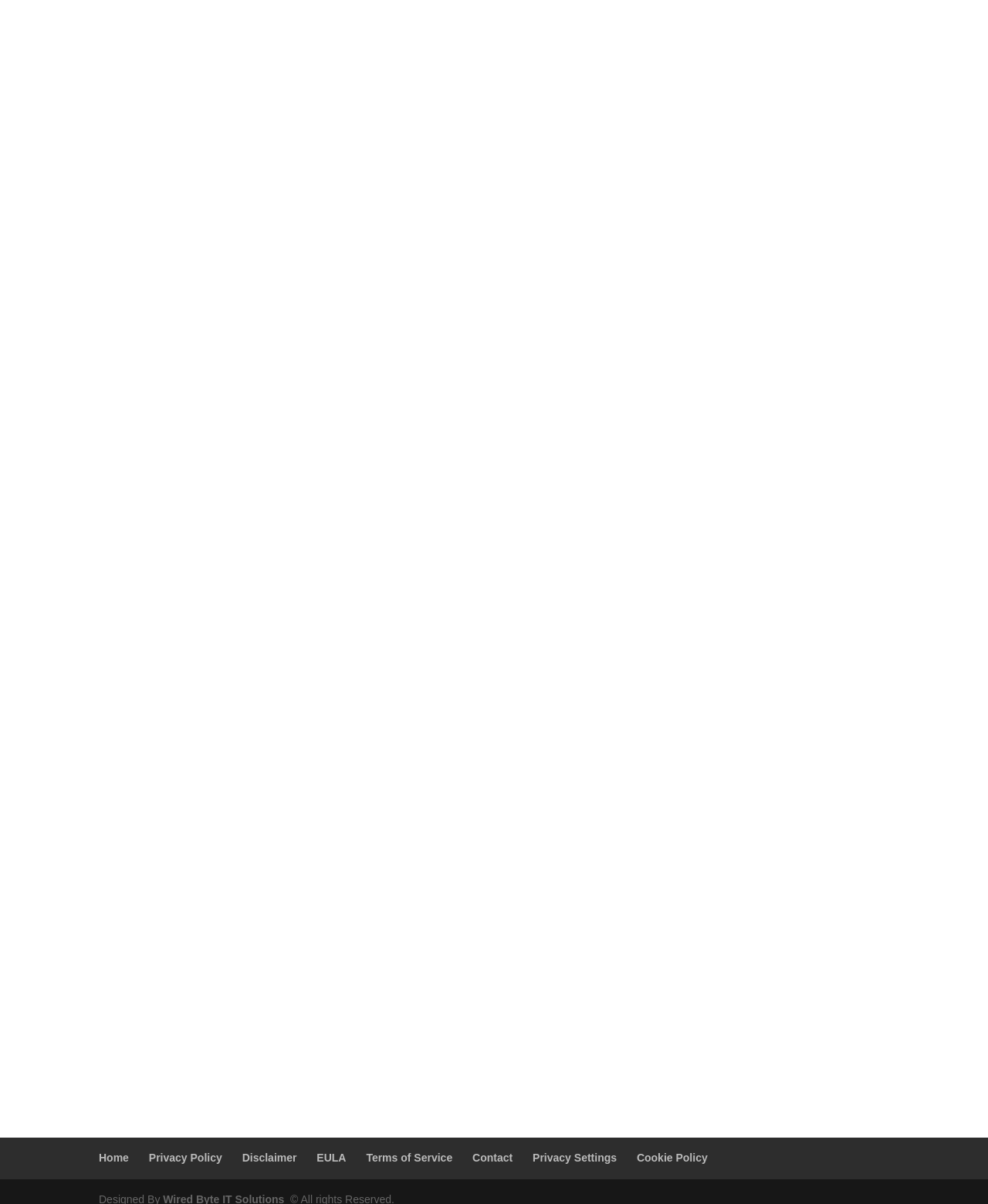Answer with a single word or phrase: 
What is the date of the latest article?

Nov 28, 2023